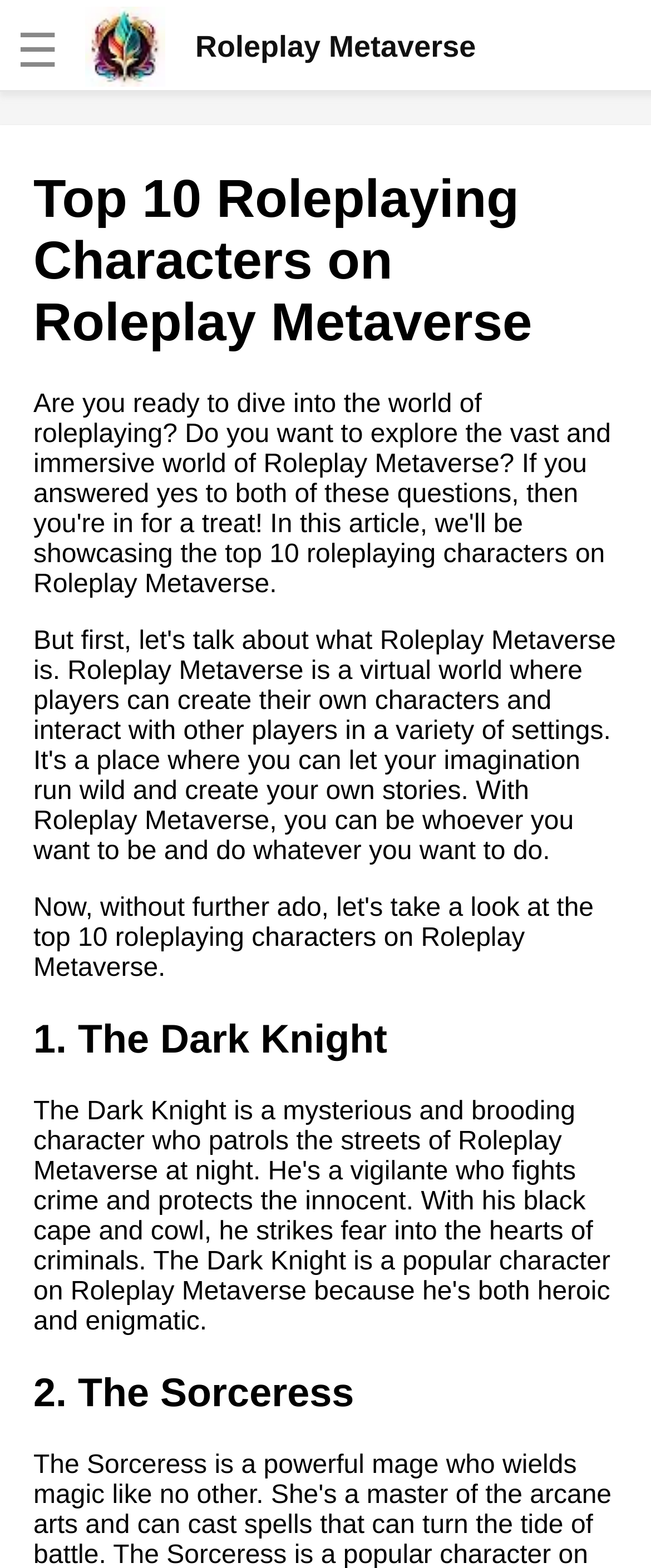Determine the bounding box coordinates for the UI element described. Format the coordinates as (top-left x, top-left y, bottom-right x, bottom-right y) and ensure all values are between 0 and 1. Element description: Refund and Returns Policy

None